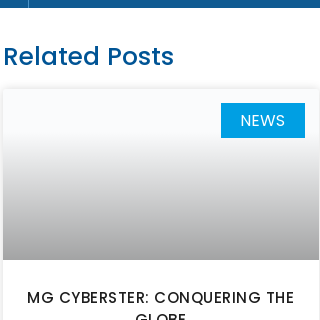What is the purpose of the 'Related Posts' section?
Using the visual information, answer the question in a single word or phrase.

To draw attention